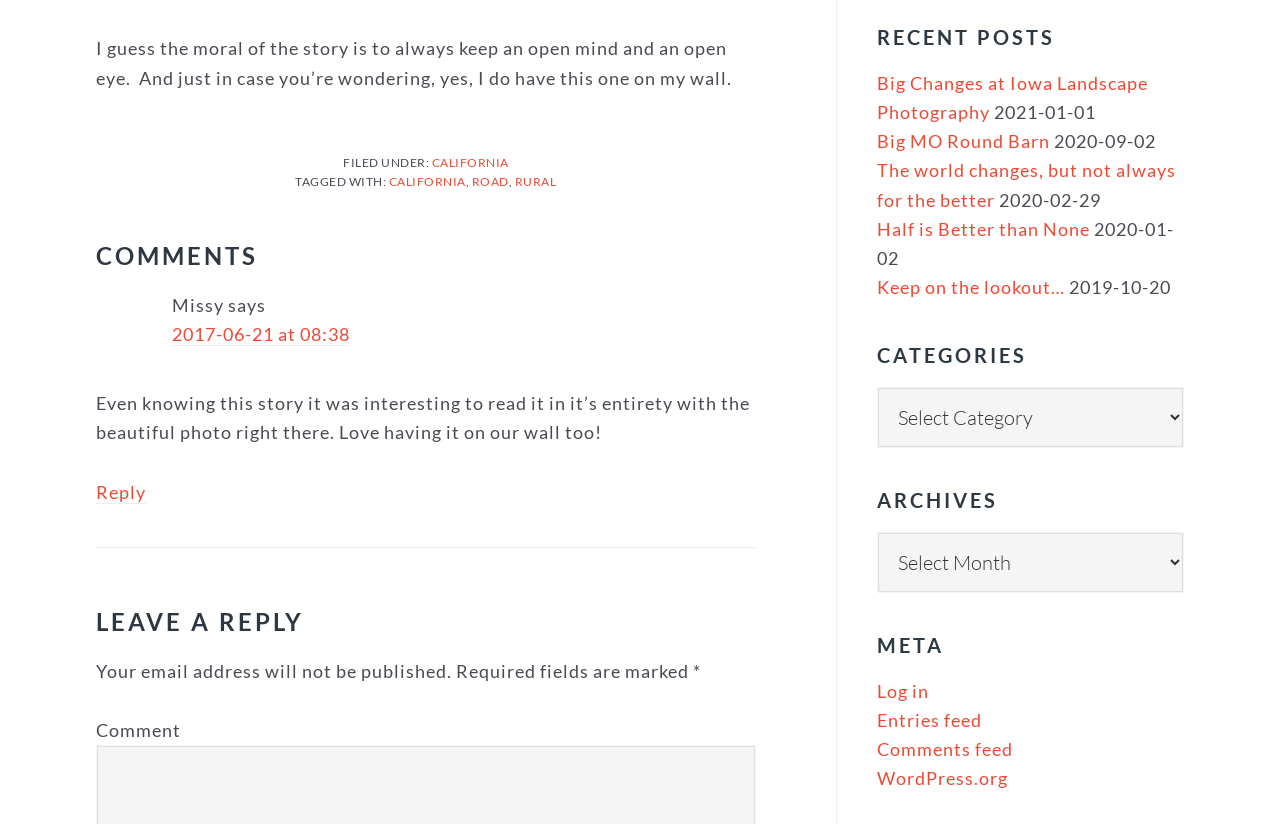Identify the bounding box coordinates of the area you need to click to perform the following instruction: "Click on the 'Big Changes at Iowa Landscape Photography' link".

[0.685, 0.087, 0.897, 0.149]